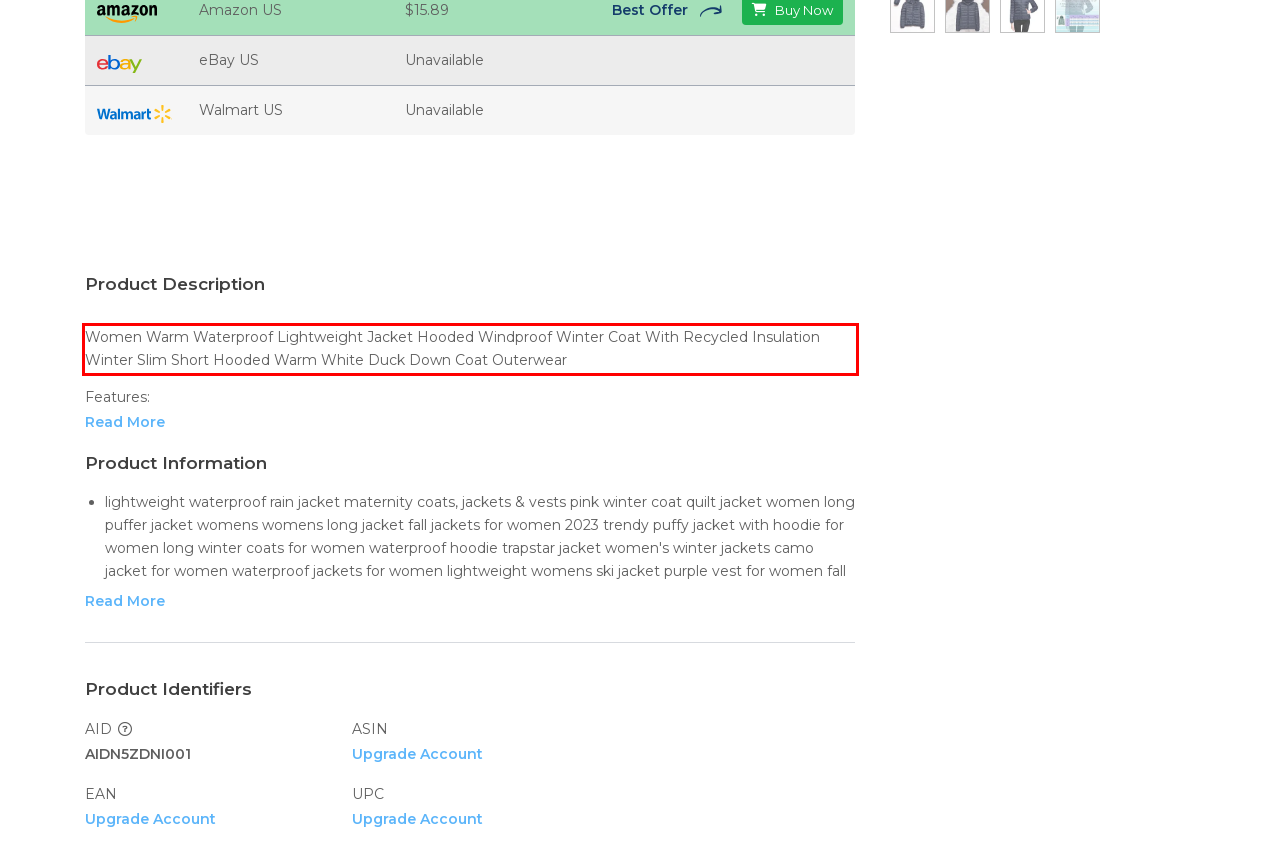Given a screenshot of a webpage, identify the red bounding box and perform OCR to recognize the text within that box.

Women Warm Waterproof Lightweight Jacket Hooded Windproof Winter Coat With Recycled Insulation Winter Slim Short Hooded Warm White Duck Down Coat Outerwear